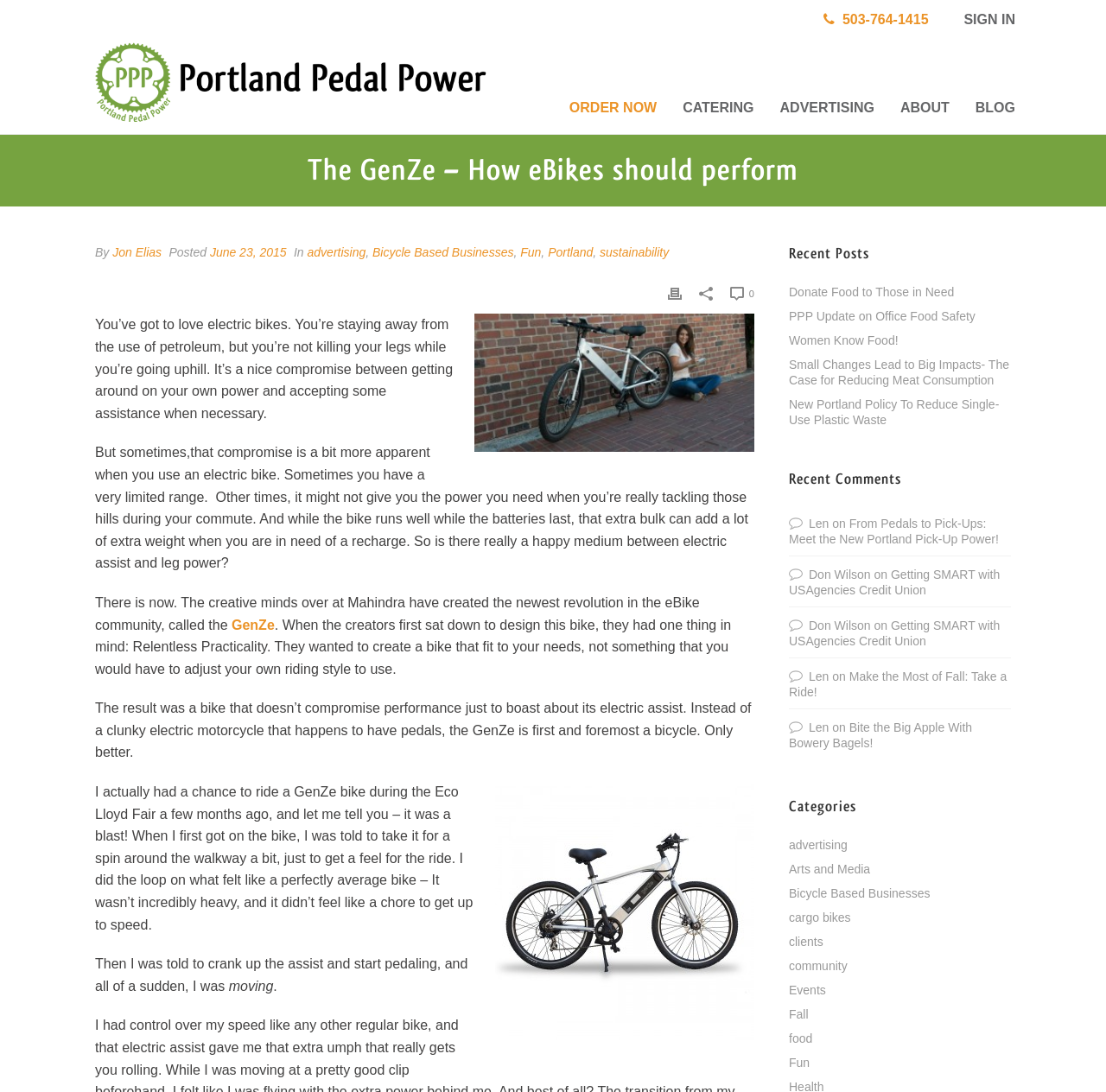What is the name of the author of the article?
Kindly answer the question with as much detail as you can.

The article is attributed to Jon Elias, who is mentioned as the author in the byline.